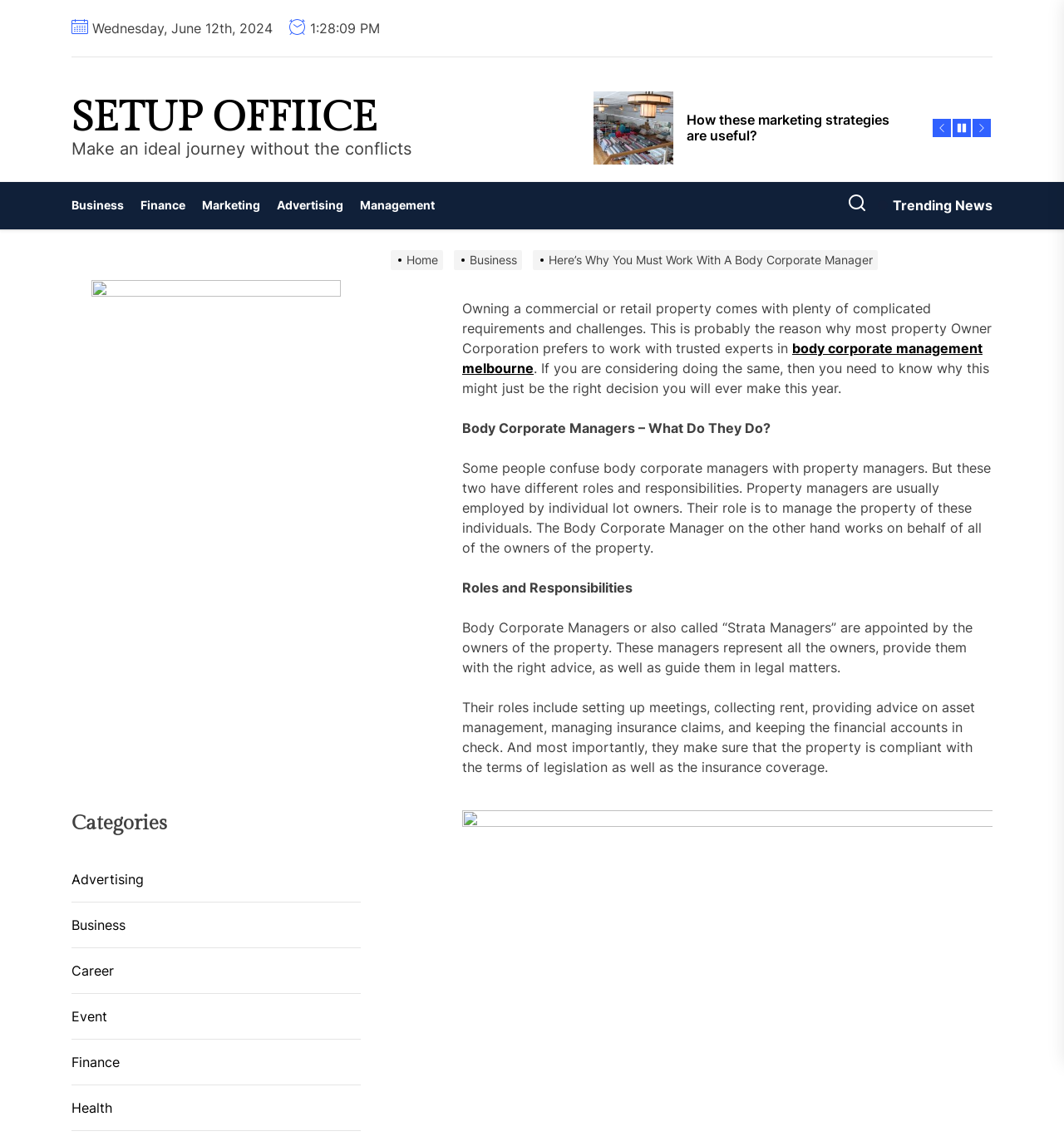What are the roles of a Body Corporate Manager?
Refer to the image and give a detailed answer to the question.

The webpage lists the roles of a Body Corporate Manager, which include setting up meetings, collecting rent, providing advice on asset management, managing insurance claims, and keeping financial accounts in check, among others.